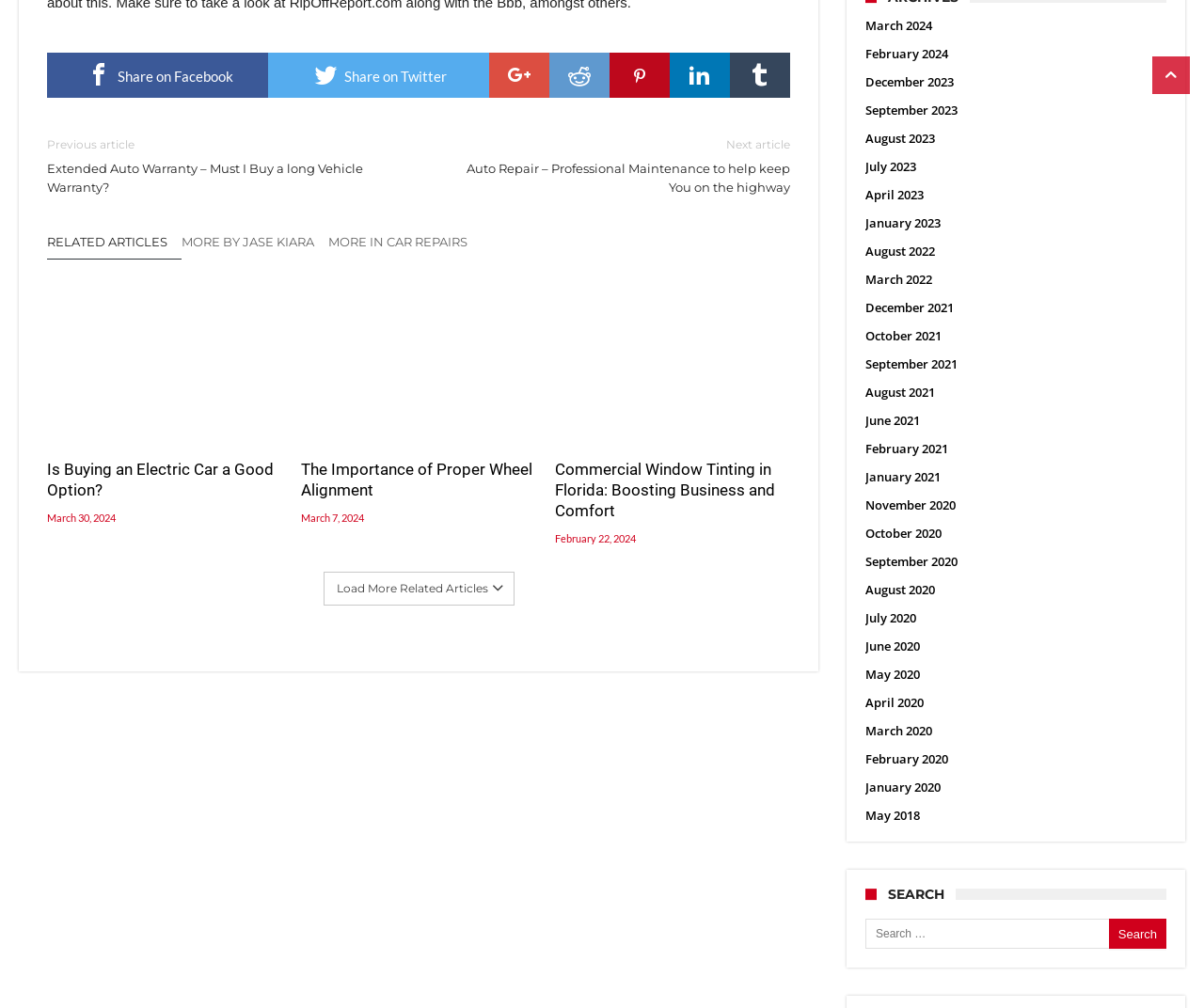Please mark the clickable region by giving the bounding box coordinates needed to complete this instruction: "Read the article 'Is Buying an Electric Car a Good Option?'".

[0.039, 0.455, 0.234, 0.496]